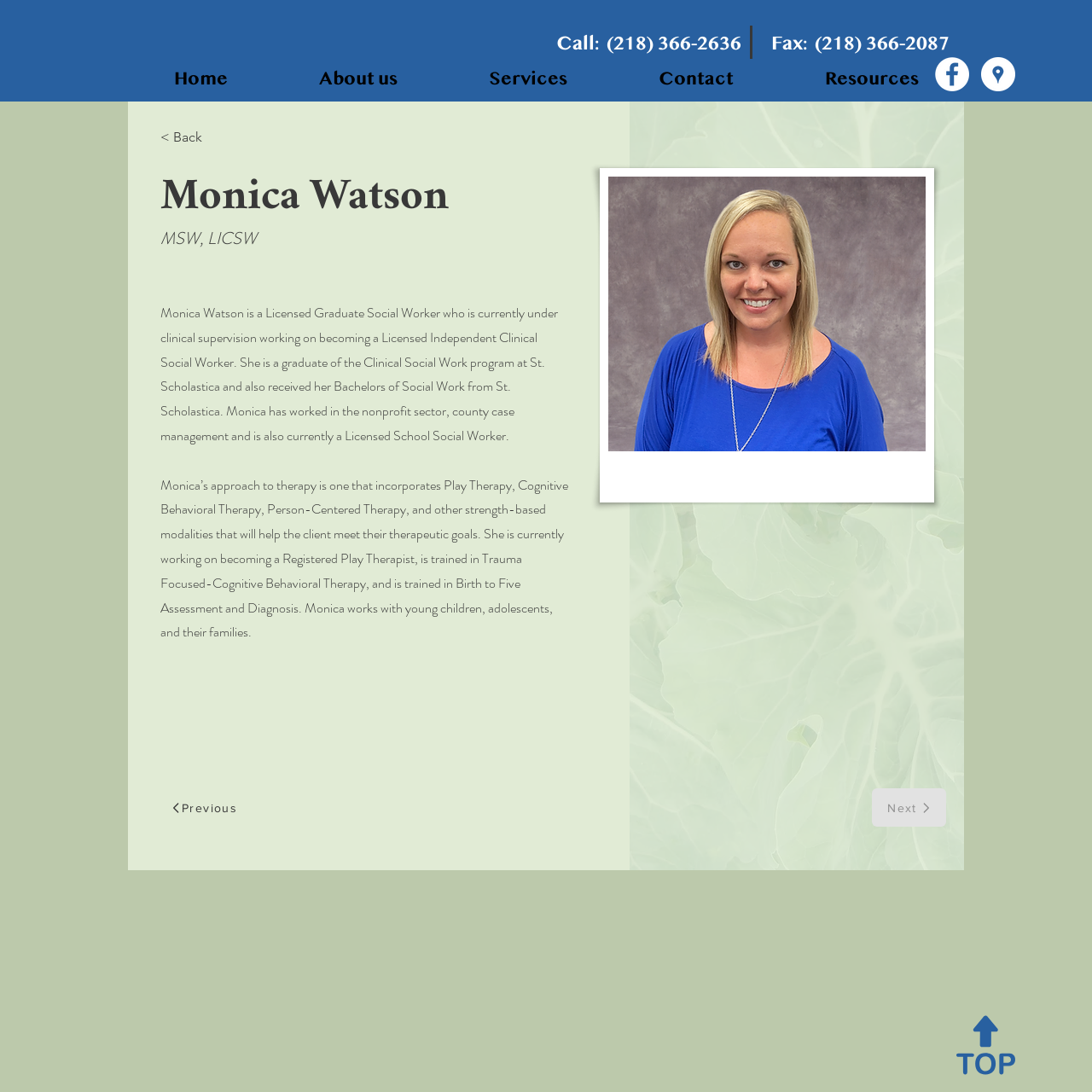What is the name of the image at the bottom of the webpage?
Please use the image to provide an in-depth answer to the question.

The image at the bottom of the webpage can be identified by its description 'Cabbage Plant'. This image is located below the main content area of the webpage.